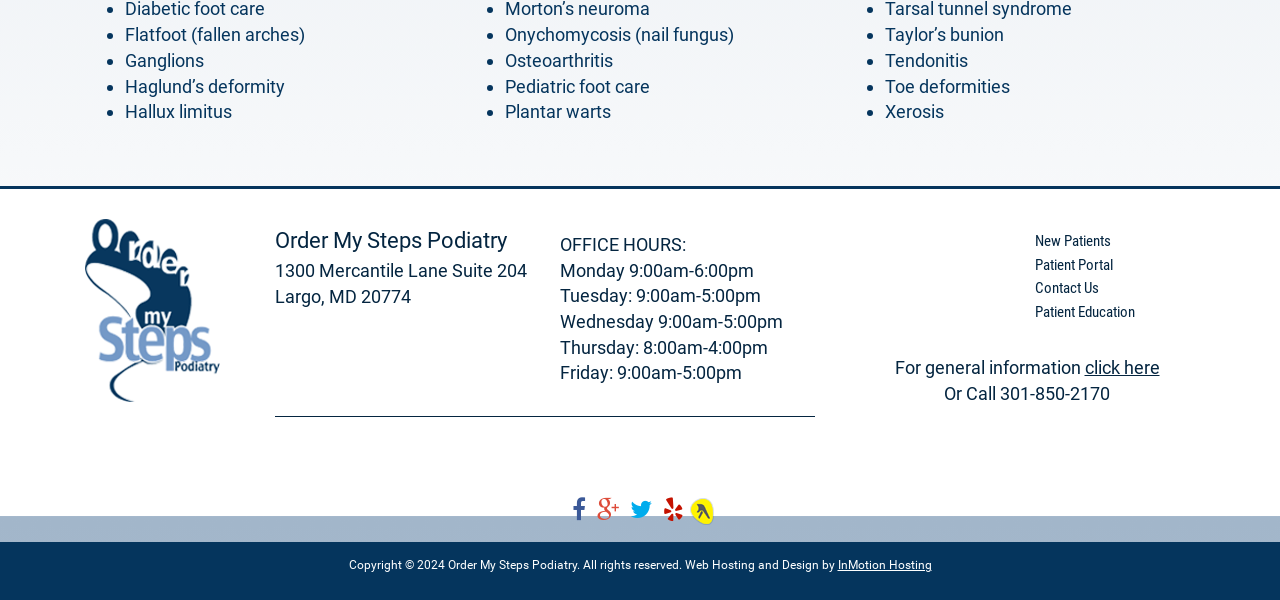Please identify the bounding box coordinates for the region that you need to click to follow this instruction: "Visit New Patients".

[0.809, 0.387, 0.868, 0.417]